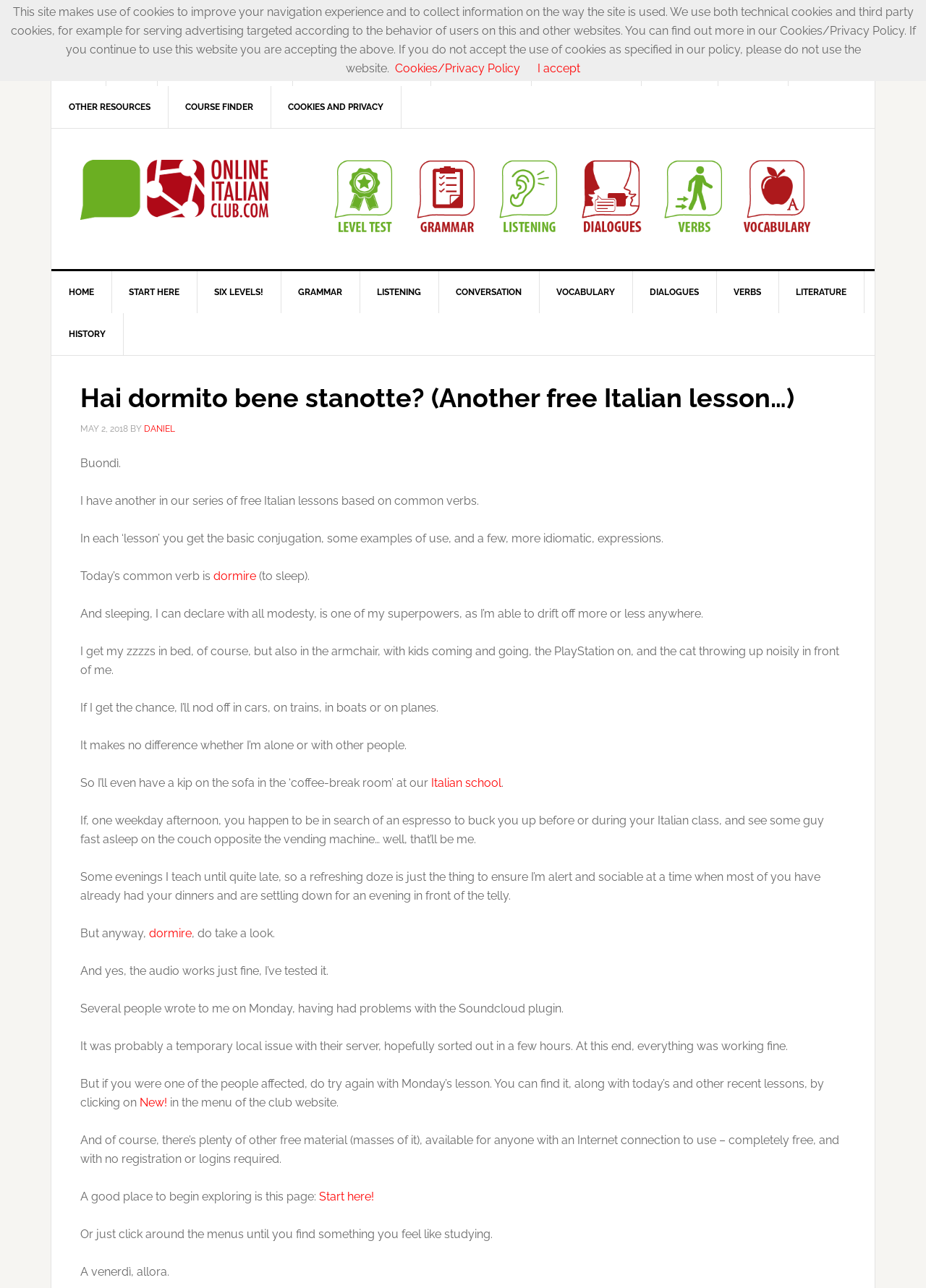Identify the bounding box coordinates of the section to be clicked to complete the task described by the following instruction: "Click on the 'Italian school' link". The coordinates should be four float numbers between 0 and 1, formatted as [left, top, right, bottom].

[0.466, 0.602, 0.541, 0.613]